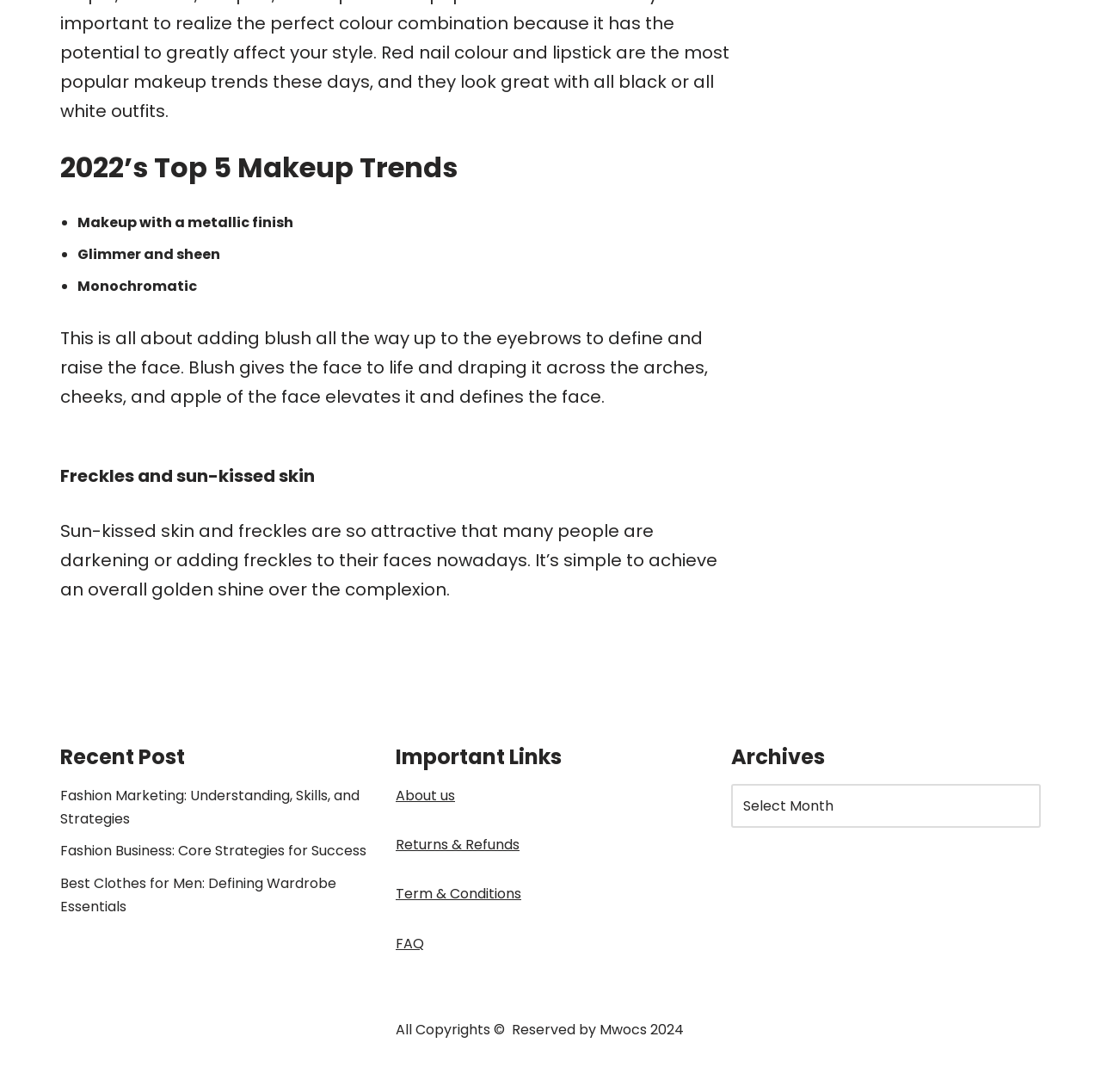Refer to the image and offer a detailed explanation in response to the question: What is the last link under 'Important Links'?

The last link under 'Important Links' is 'FAQ' which is indicated by the link element with the text 'FAQ' and bounding box coordinates [0.359, 0.855, 0.385, 0.873].